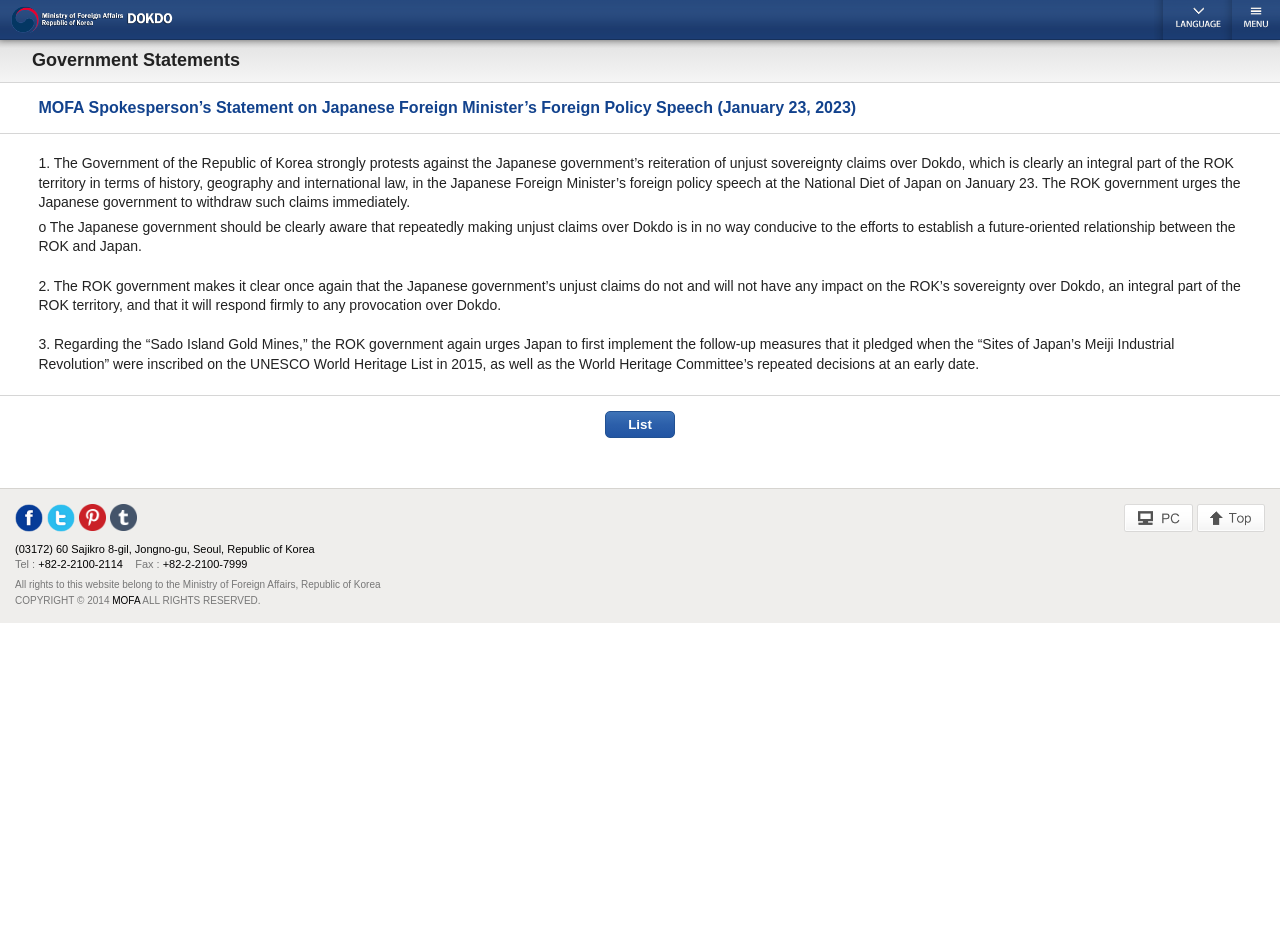Please locate the bounding box coordinates of the element that should be clicked to achieve the given instruction: "Read the government statement".

[0.03, 0.104, 0.669, 0.122]